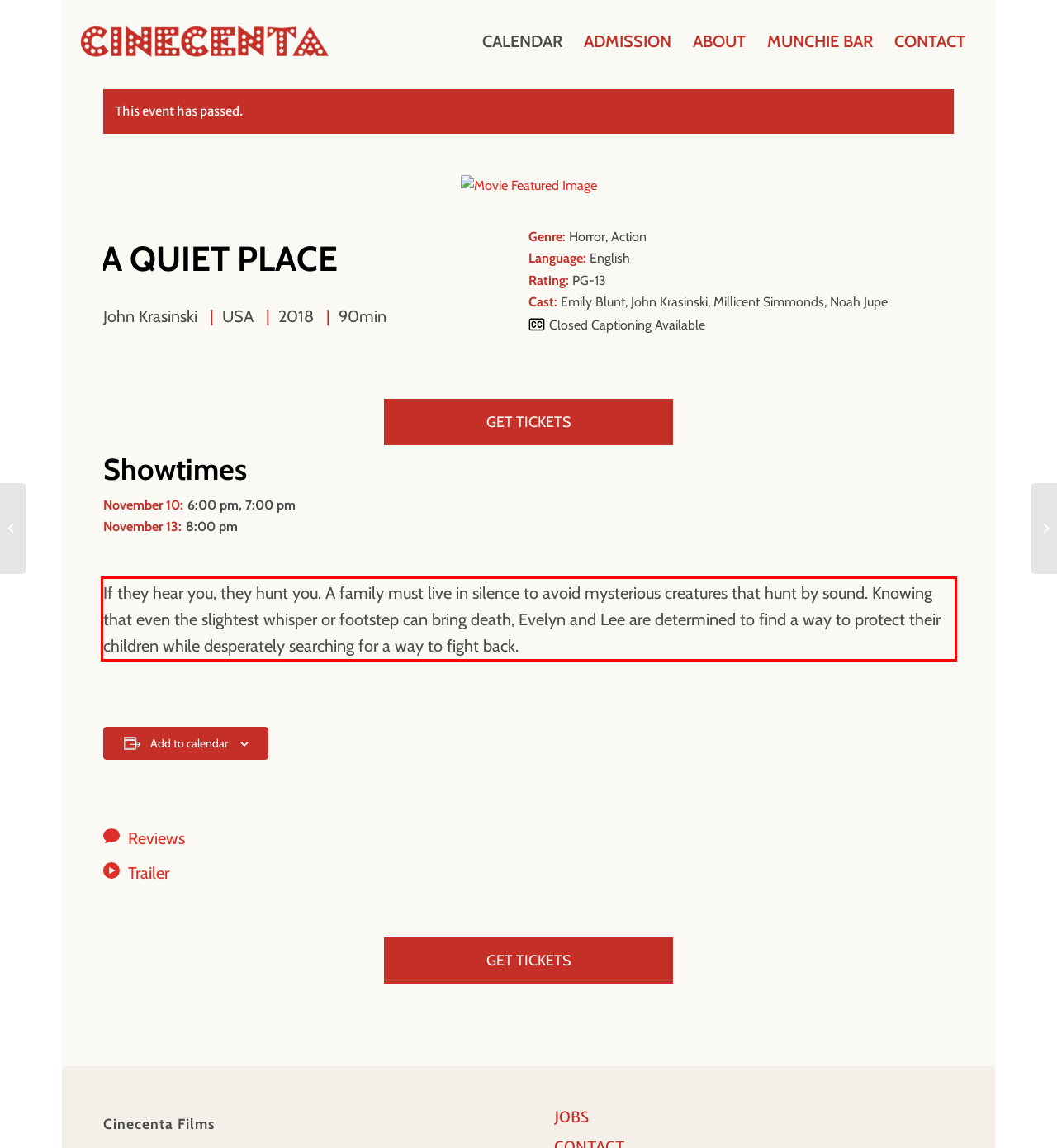Please identify and extract the text content from the UI element encased in a red bounding box on the provided webpage screenshot.

If they hear you, they hunt you. A family must live in silence to avoid mysterious creatures that hunt by sound. Knowing that even the slightest whisper or footstep can bring death, Evelyn and Lee are determined to find a way to protect their children while desperately searching for a way to fight back.